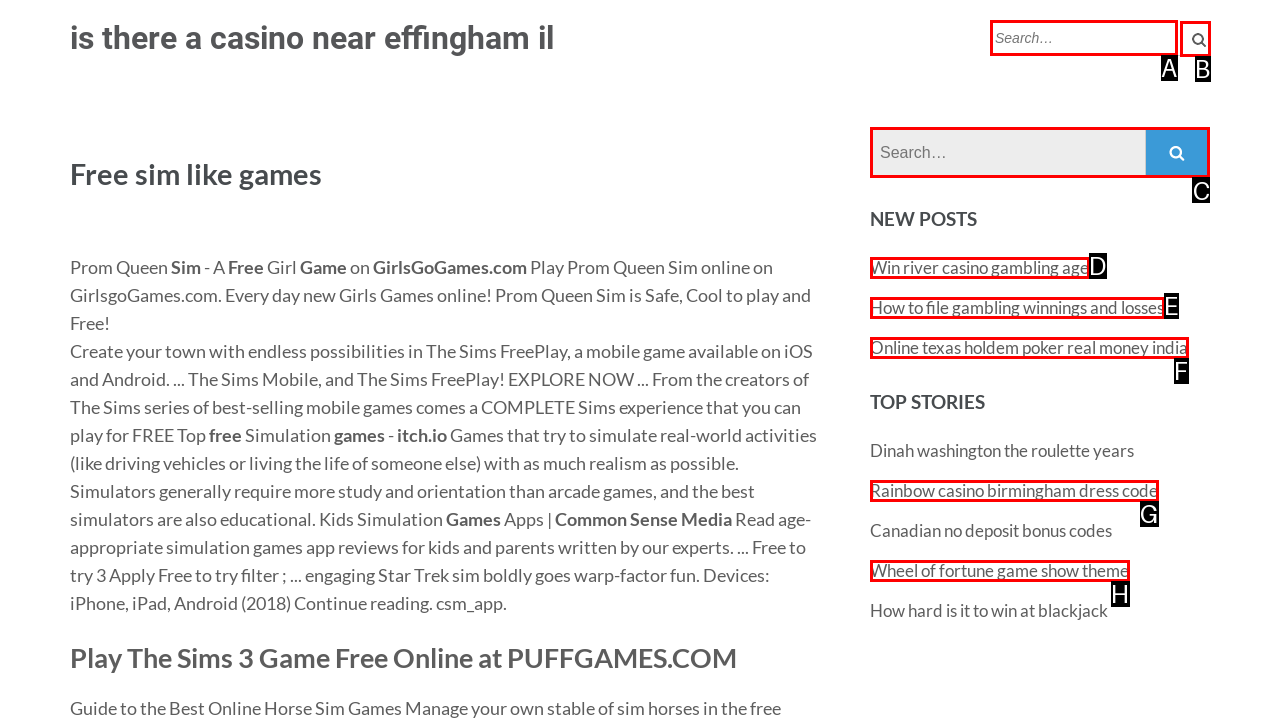Determine which HTML element to click for this task: Search for a post Provide the letter of the selected choice.

C